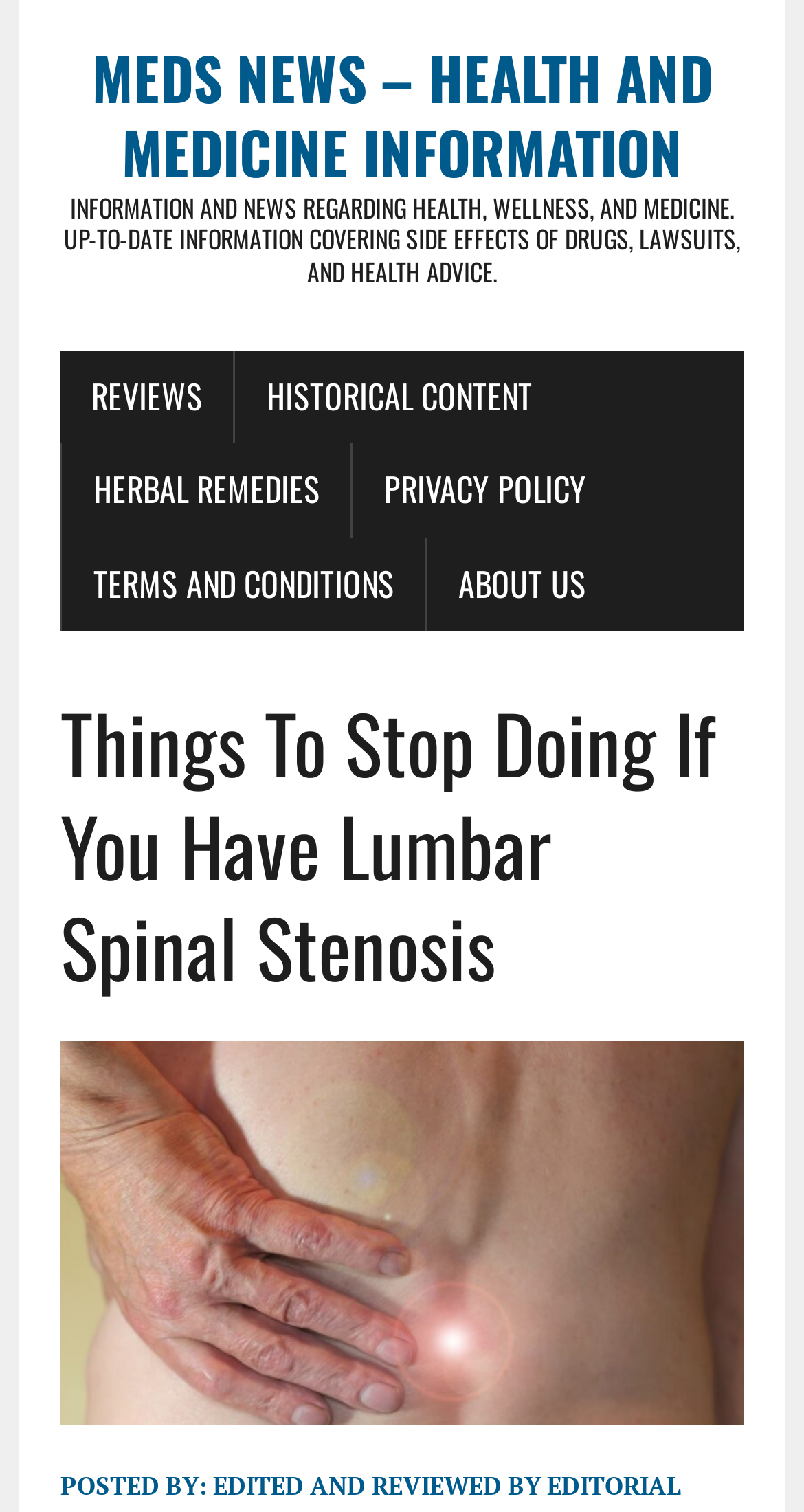Can you find and generate the webpage's heading?

Things To Stop Doing If You Have Lumbar Spinal Stenosis